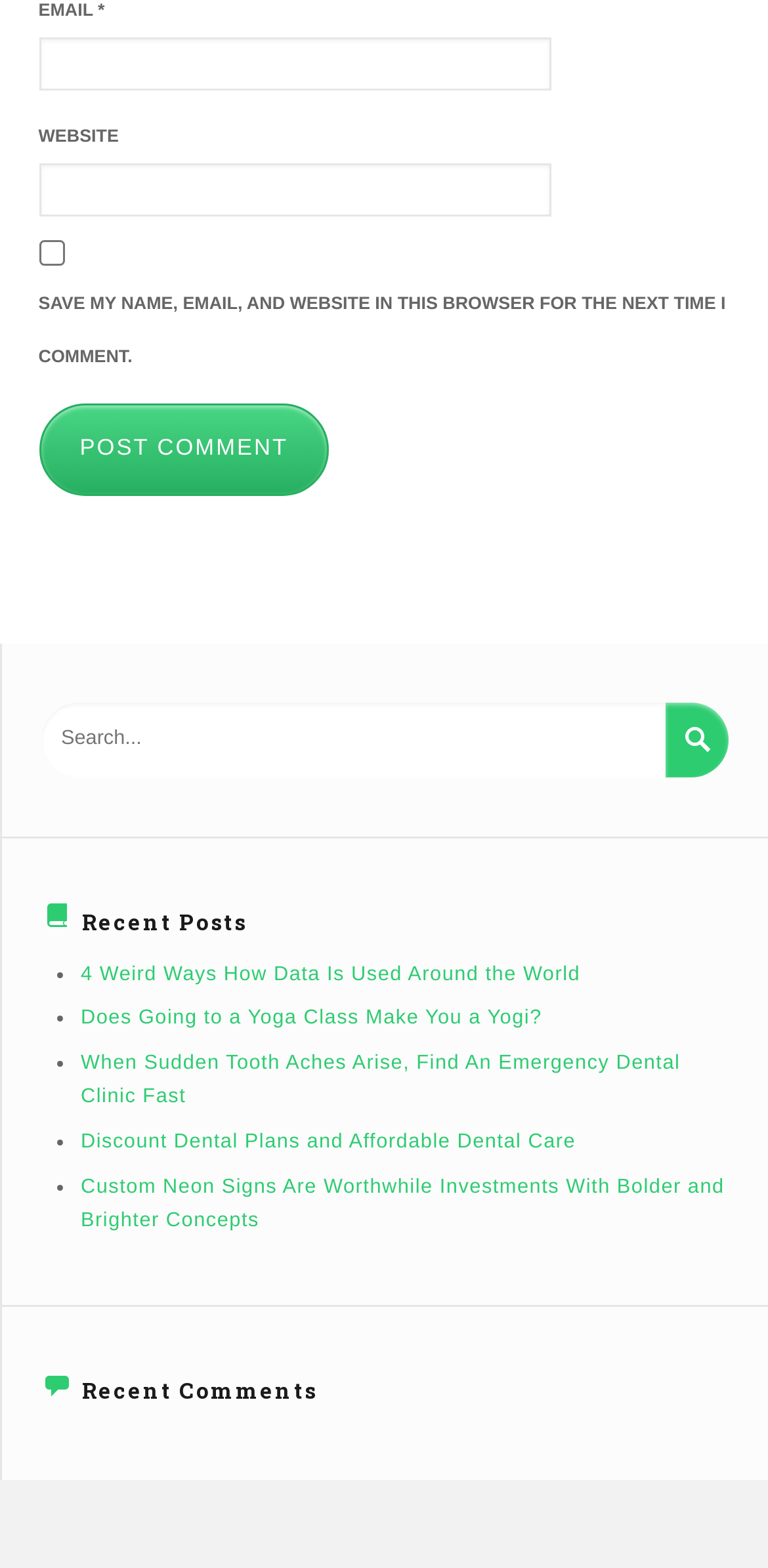Can you give a comprehensive explanation to the question given the content of the image?
What is the purpose of the checkbox?

The checkbox has a label 'SAVE MY NAME, EMAIL, AND WEBSITE IN THIS BROWSER FOR THE NEXT TIME I COMMENT.' which indicates its purpose is to save the comment information for future use.